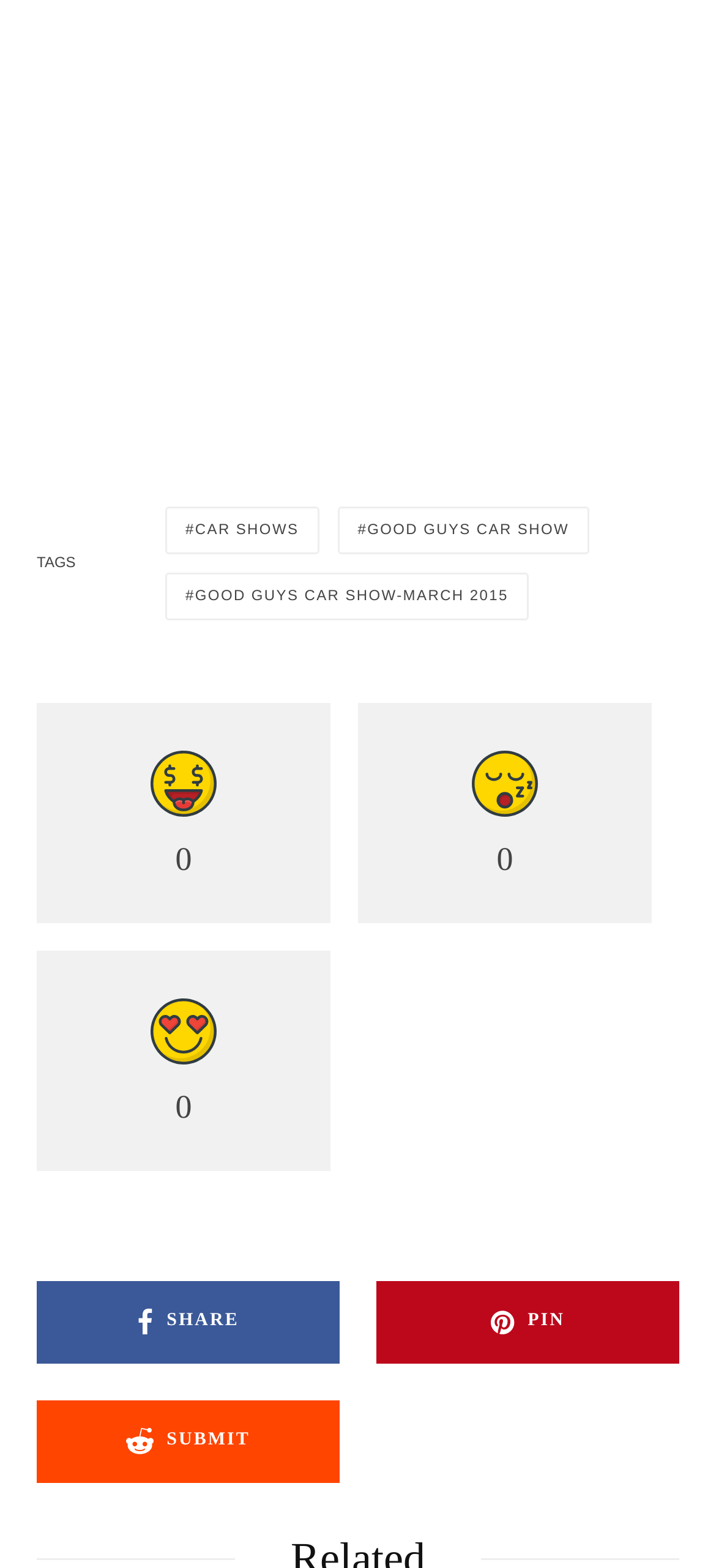Respond to the question below with a single word or phrase:
What is the purpose of the 'Share' button?

To share content